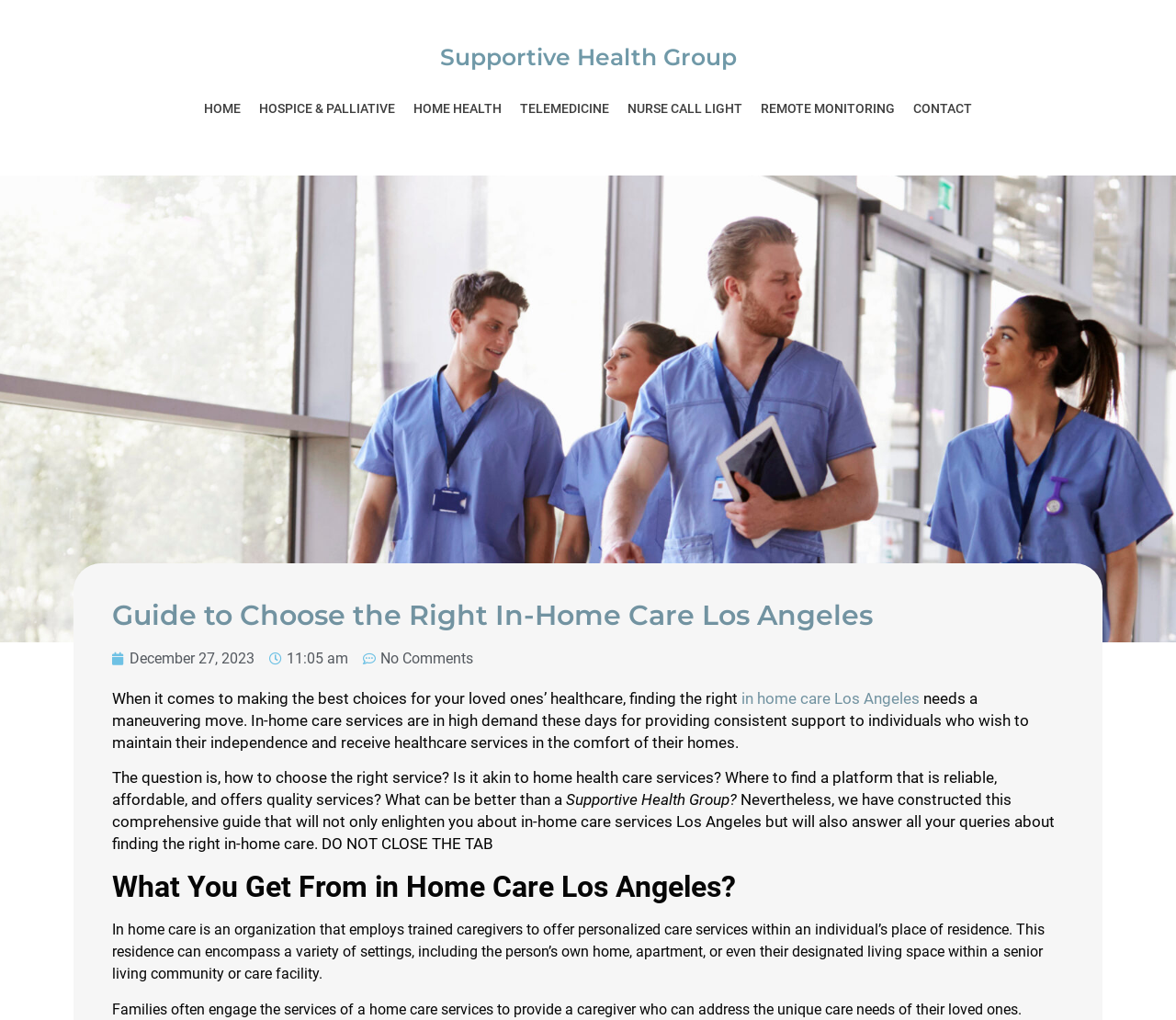What is the text of the webpage's headline?

Guide to Choose the Right In-Home Care Los Angeles